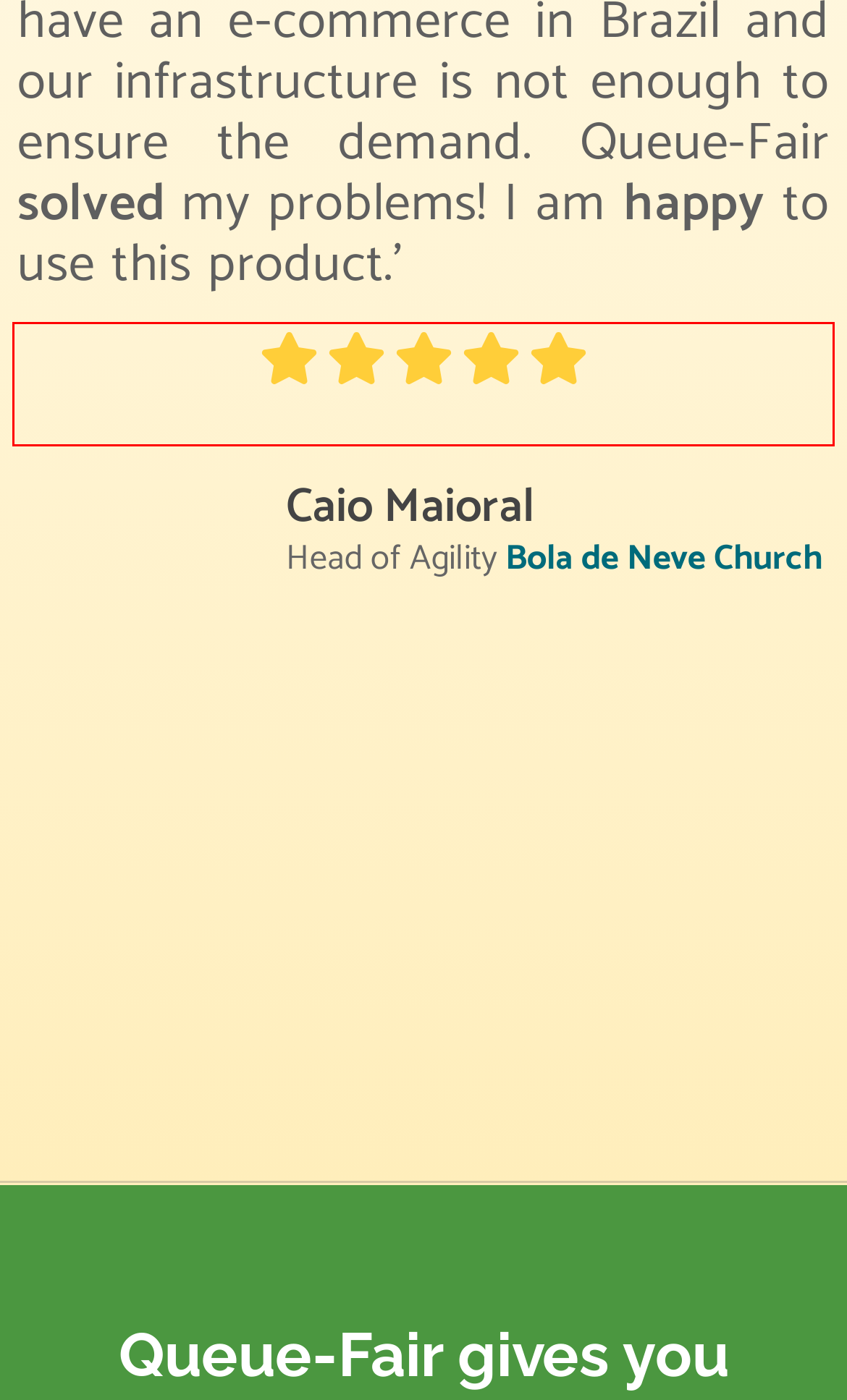You are provided with a screenshot of a webpage that includes a UI element enclosed in a red rectangle. Extract the text content inside this red rectangle.

‘Great tool saved our shop. Customer service is very good. Queue-Fair solves server saturation for us on busy ticket onsales. The setup was easy and I liked the efficiency of the tool.’